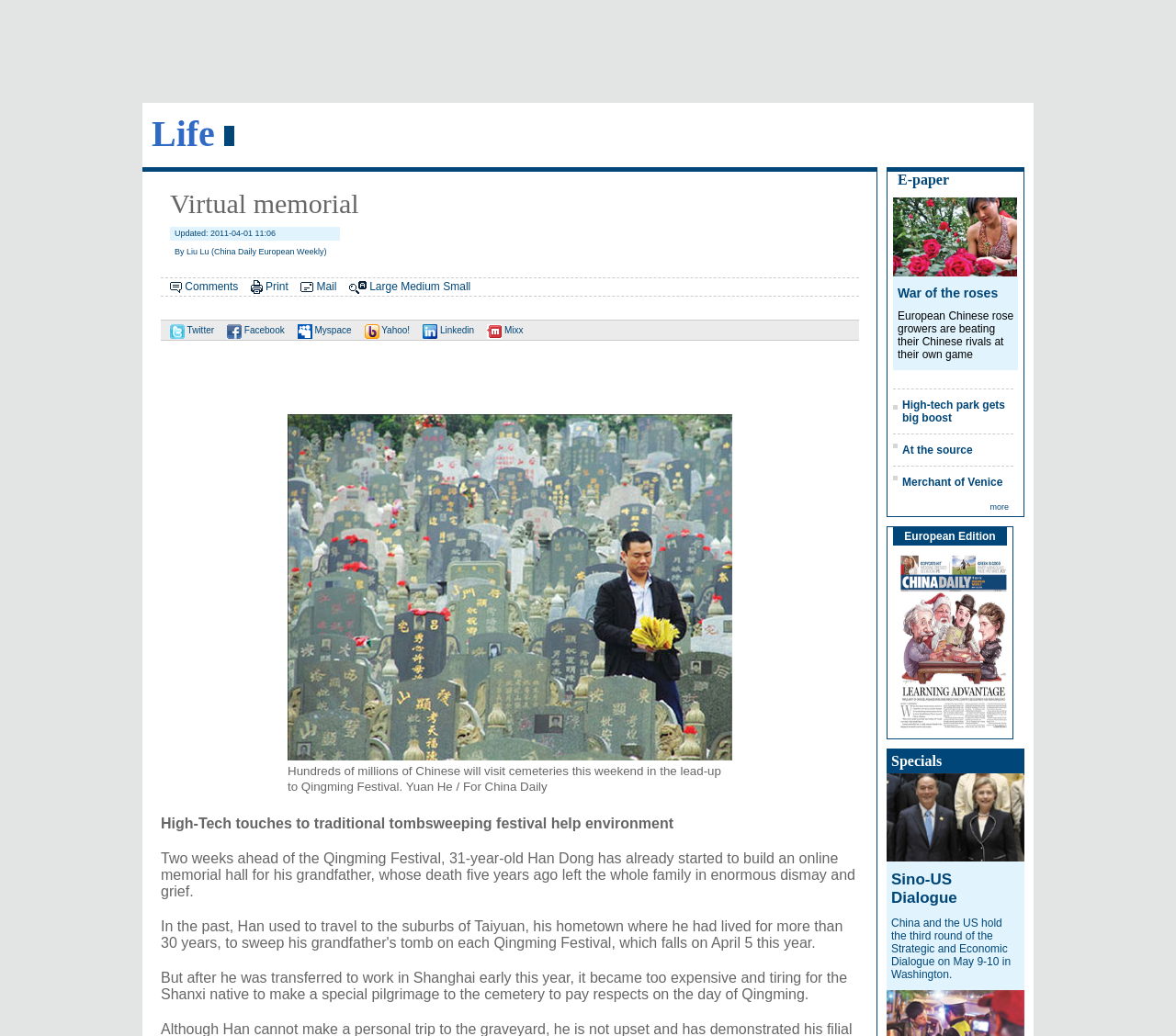Provide the bounding box coordinates for the area that should be clicked to complete the instruction: "Click the 'War of the roses' link".

[0.763, 0.276, 0.849, 0.29]